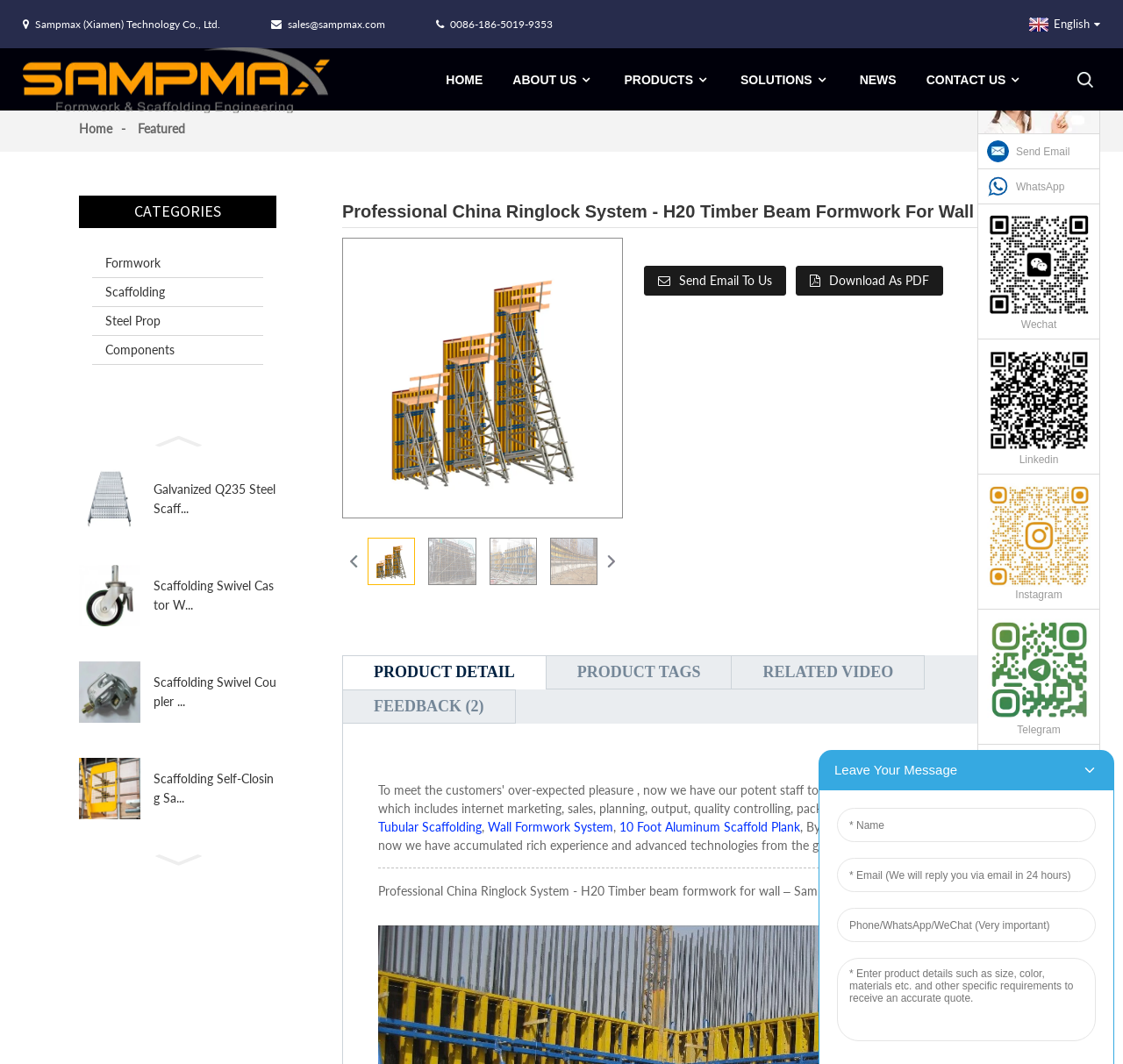What are the categories of products listed on the webpage?
Look at the image and construct a detailed response to the question.

The categories can be found in the section labeled 'CATEGORIES' on the webpage, where four links are listed: 'Formwork', 'Scaffolding', 'Steel Prop', and 'Components'.